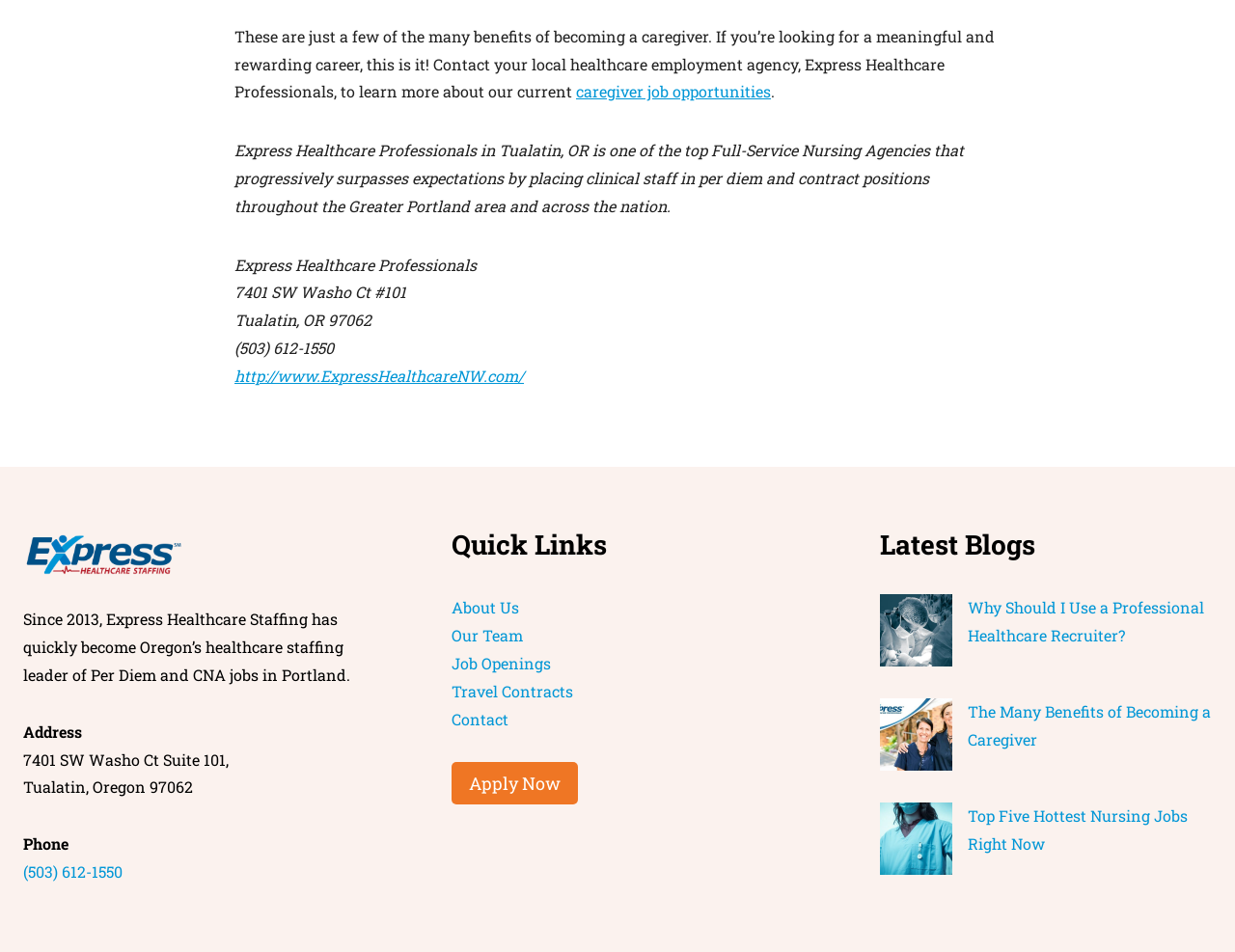Answer this question using a single word or a brief phrase:
What is the name of the company mentioned on the webpage?

Express Healthcare Professionals